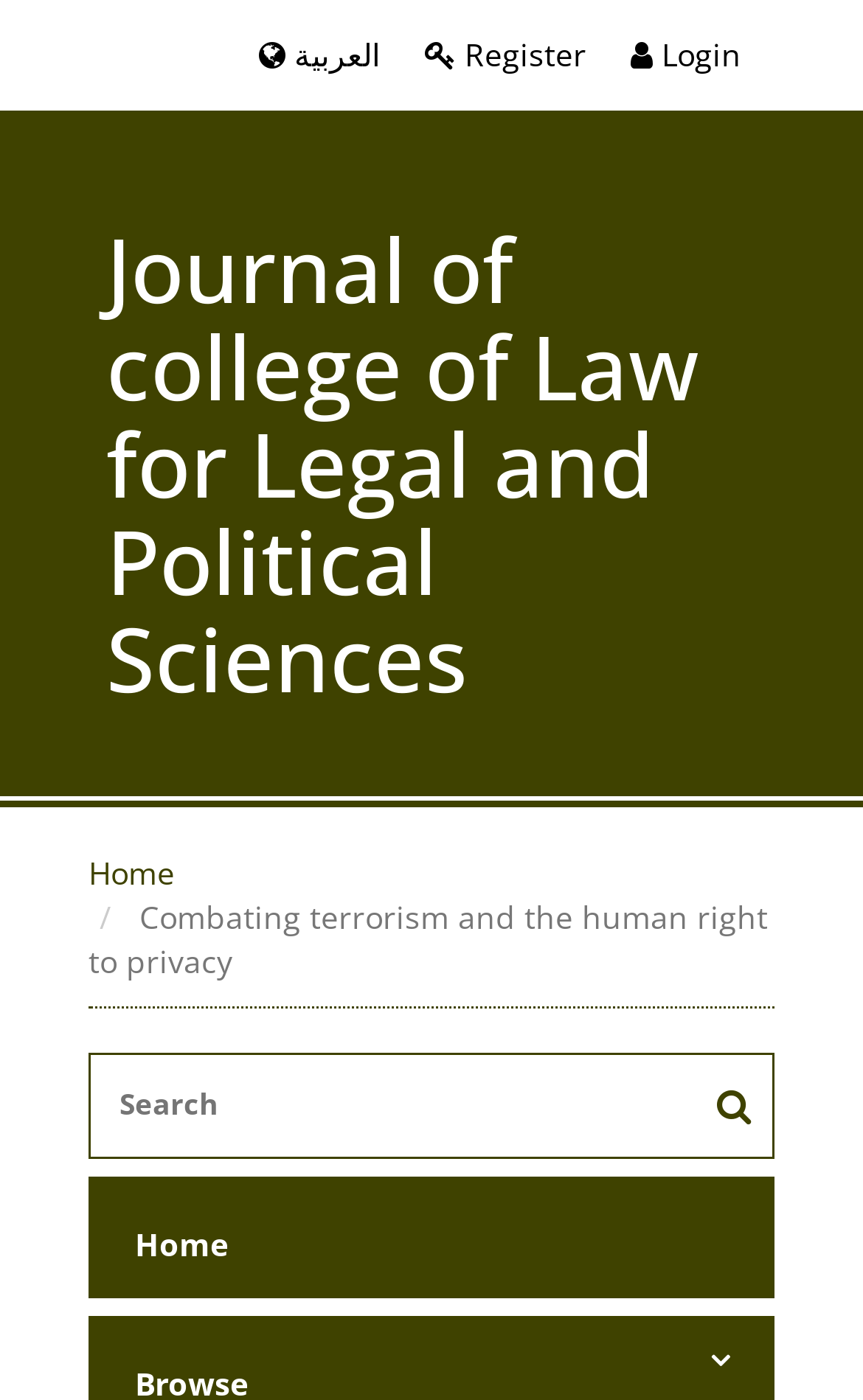Provide an in-depth caption for the webpage.

The webpage appears to be a journal or academic website focused on legal and political sciences, with a specific emphasis on combating terrorism and the human right to privacy. 

At the top of the page, there are three language options, including Arabic, represented by a link with the text '\uf0ac العربیة', situated near the center. To the right of the language options are two links, '\uf084 Register' and '\uf007 Login', which are likely used for user authentication. 

Below the language options, a prominent link 'Journal of college of Law for Legal and Political Sciences' is displayed, accompanied by a heading with the same text. This link is positioned near the top-left corner of the page.

The main content of the page is headed by a static text 'Combating terrorism and the human right to privacy', which is located near the top-center of the page. 

On the left side of the page, there are several checkboxes, including one labeled 'Home', and another labeled 'Browse \uf107'. These checkboxes are stacked vertically, with the 'Home' checkbox positioned above the 'Browse \uf107' checkbox.

Near the bottom-left corner of the page, there is a search textbox labeled 'Search', accompanied by a button to the right. Above the search textbox, there is a checkbox without a label.

The webpage also contains several links to navigate to different sections, including a 'Home' link positioned near the bottom-center of the page.